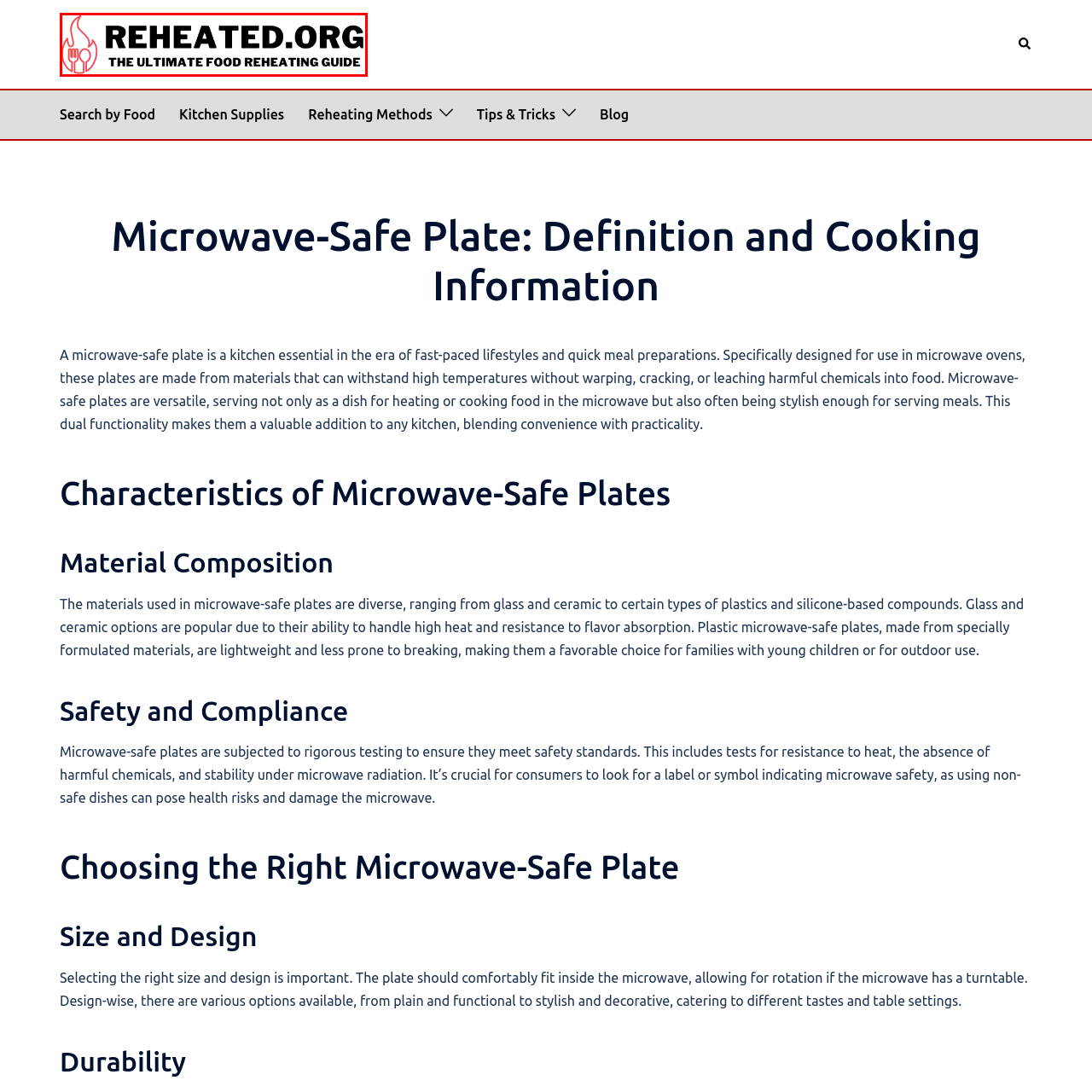Analyze and describe the image content within the red perimeter in detail.

The image features the logo of Reheated.org, a website dedicated to providing comprehensive information on food reheating methods and kitchen essentials. The logo prominently displays the text "REHEATED.ORG" in bold letters, emphasized by the tagline "THE ULTIMATE FOOD REHEATING GUIDE," which conveys the site's purpose and expertise in the realm of reheating food safely and effectively. Accompanying the text is a stylized graphic that includes elements representing cooking (such as flames and utensils), visually reinforcing the site's focus on kitchen-related topics. This logo serves as a welcoming entry point for users seeking guidance on microwave-safe cooking solutions and other reheating tips.